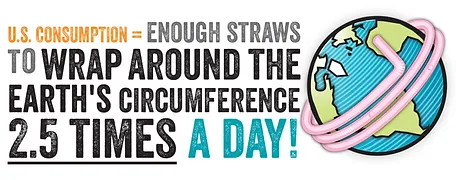Respond to the following question with a brief word or phrase:
What is the color of the straw in the image?

Pink